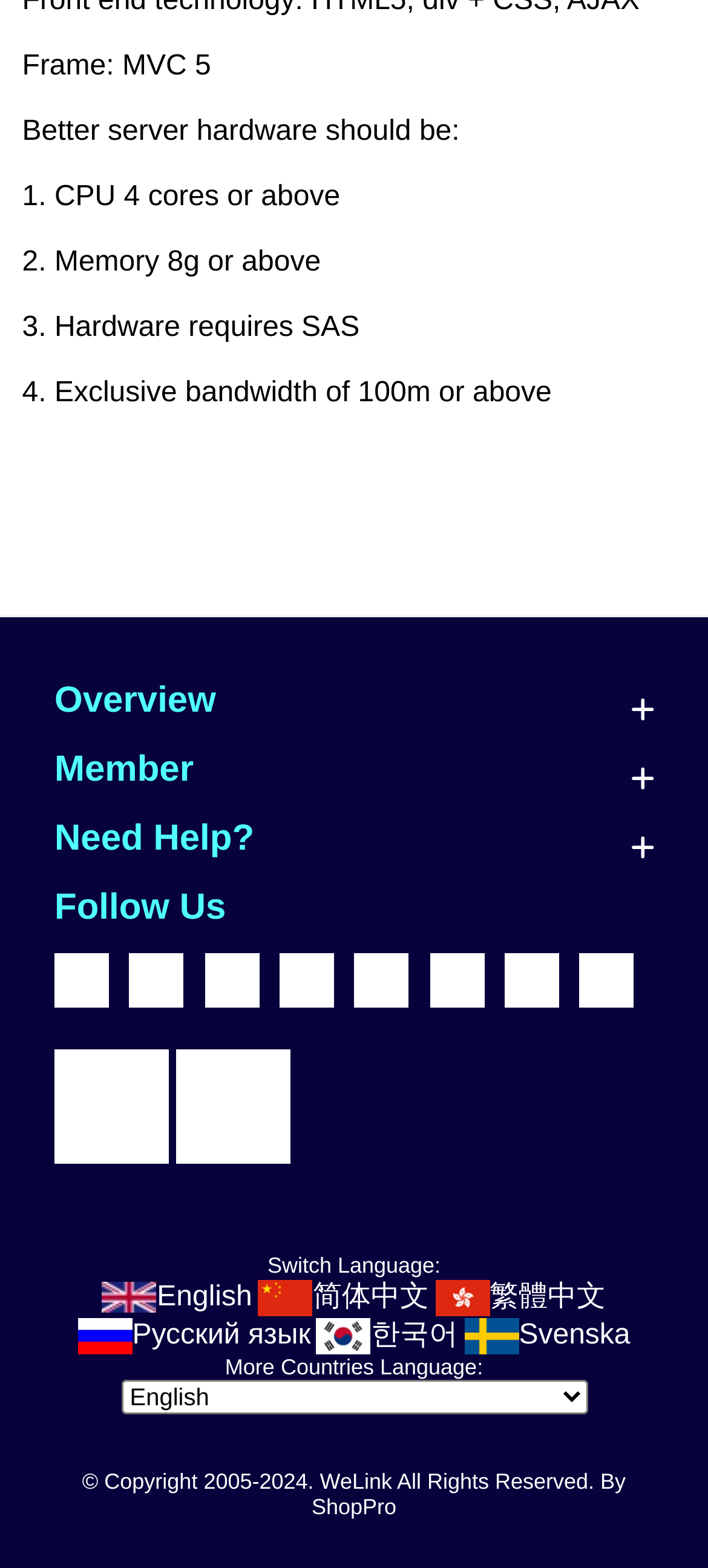Find the bounding box coordinates of the area to click in order to follow the instruction: "Read recent post about Digital Green Youth".

None